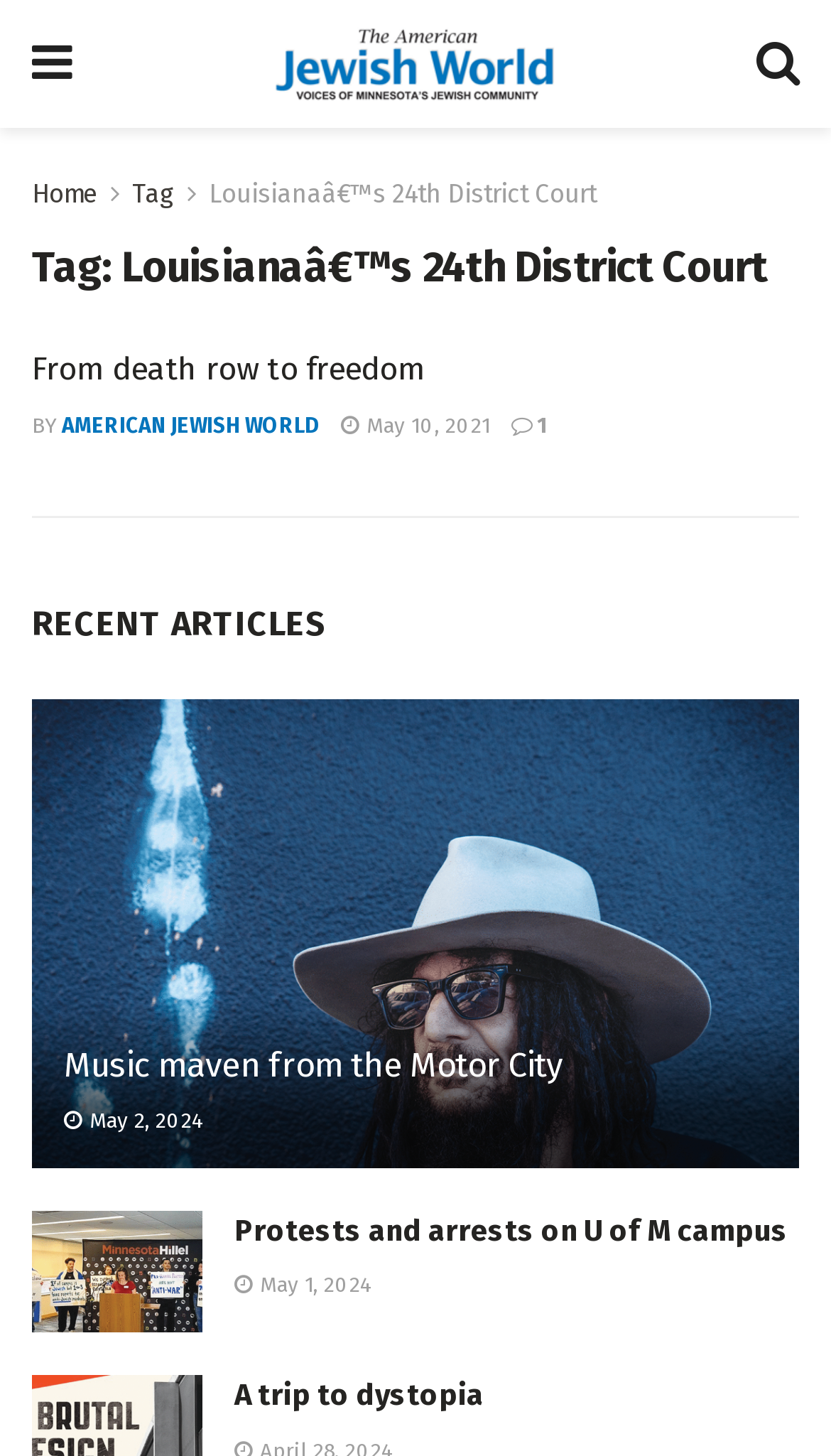How many articles are on this webpage?
Based on the screenshot, answer the question with a single word or phrase.

3